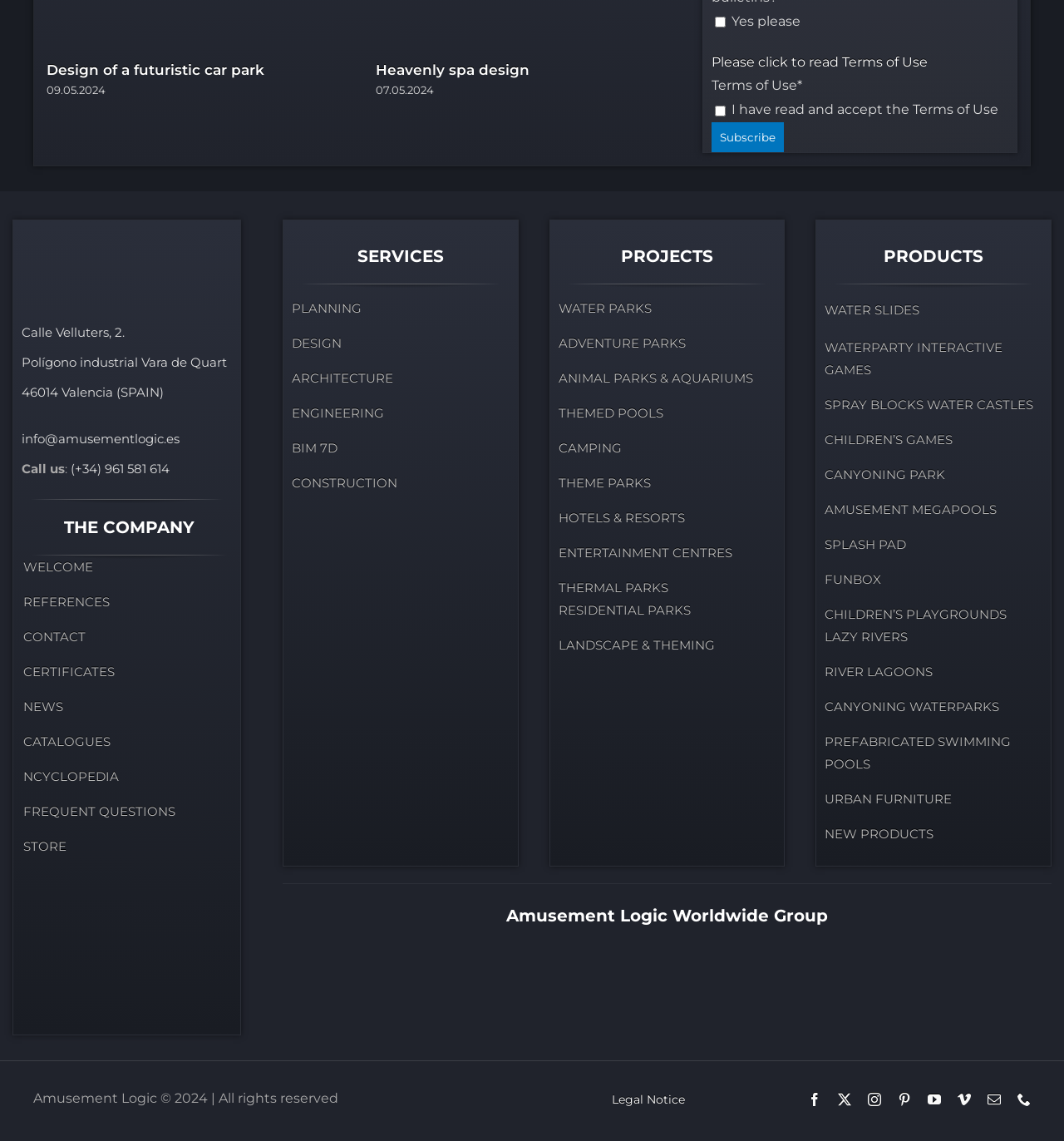Find the bounding box coordinates for the HTML element described as: "SPRAY BLOCKS WATER CASTLES". The coordinates should consist of four float values between 0 and 1, i.e., [left, top, right, bottom].

[0.775, 0.348, 0.971, 0.362]